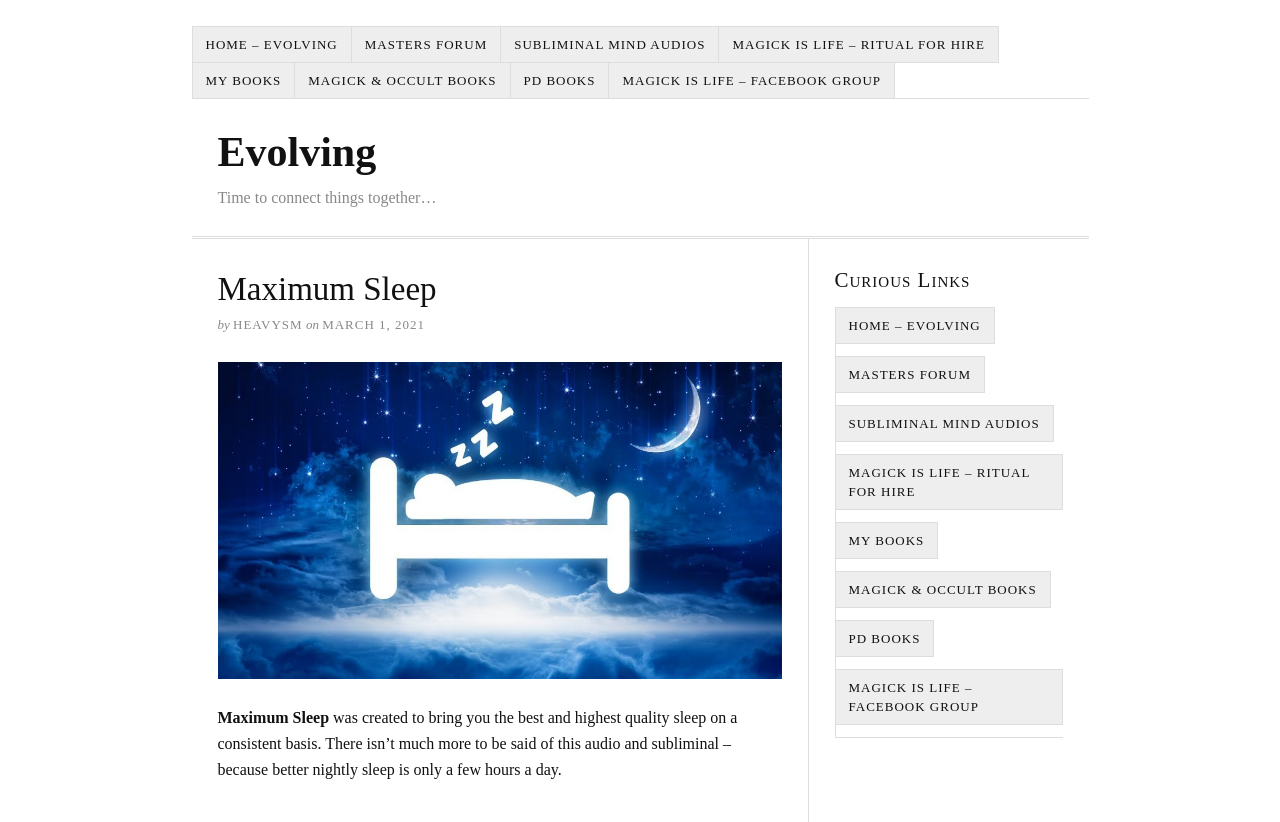Please mark the bounding box coordinates of the area that should be clicked to carry out the instruction: "check out magick is life facebook group".

[0.476, 0.075, 0.699, 0.12]